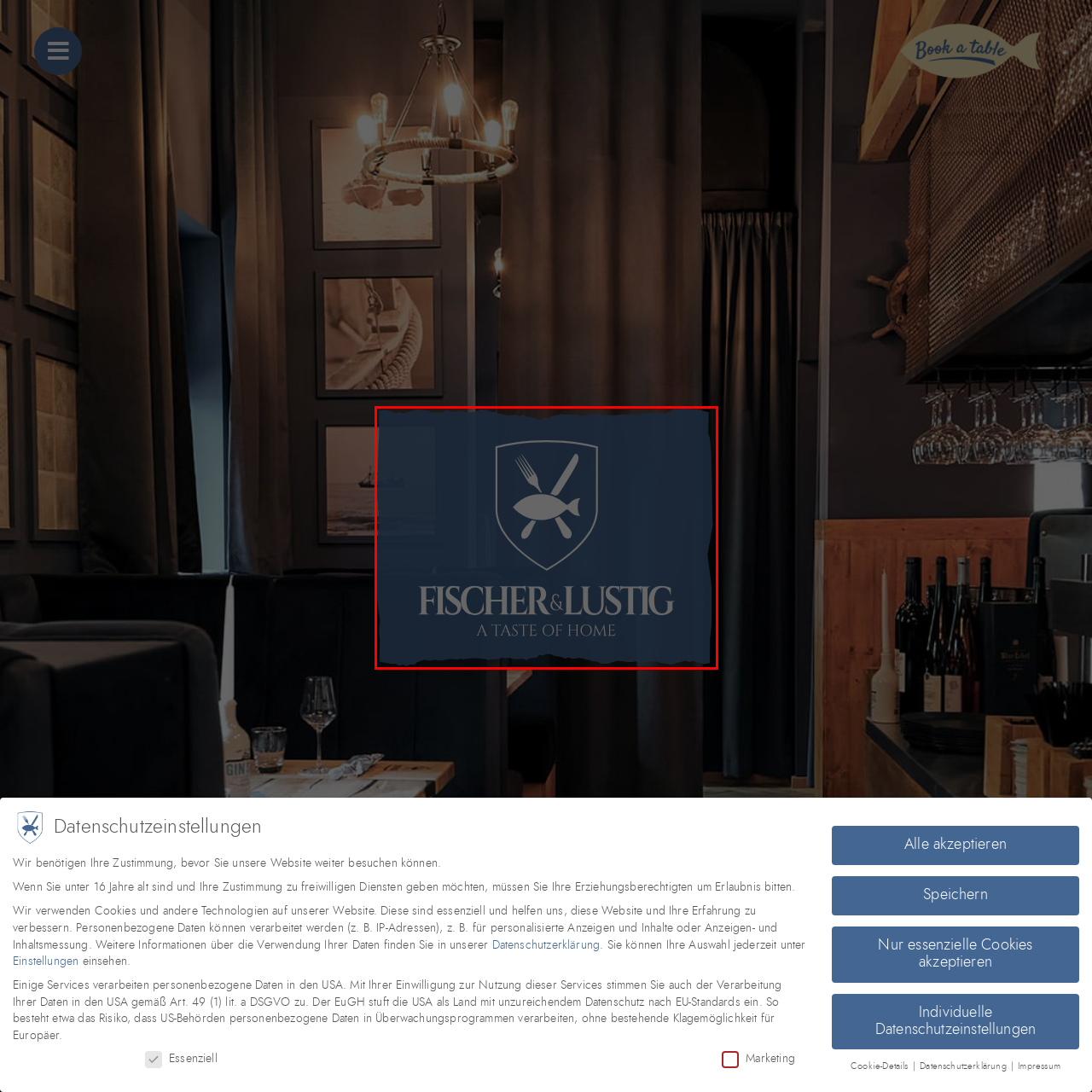Look at the region marked by the red box and describe it extensively.

The image features the logo of "Fischer & Lustig," a restaurant that evokes a comforting and homey ambiance. The design showcases a shield with a fish at its center, flanked by a fork and knife, symbolizing its focus on culinary delights, particularly seafood. Below the emblem, the restaurant’s name is boldly displayed in elegant lettering, accompanied by the tagline "A Taste of Home," emphasizing its dedication to creating a familiar and inviting dining experience. The background of the logo is dark blue, enhancing the visual appeal and sophistication of the overall branding. This imagery encapsulates the essence of the restaurant located in the Nikolaiviertel area of Berlin-Mitte, inviting guests to experience its warm hospitality and flavorful offerings.